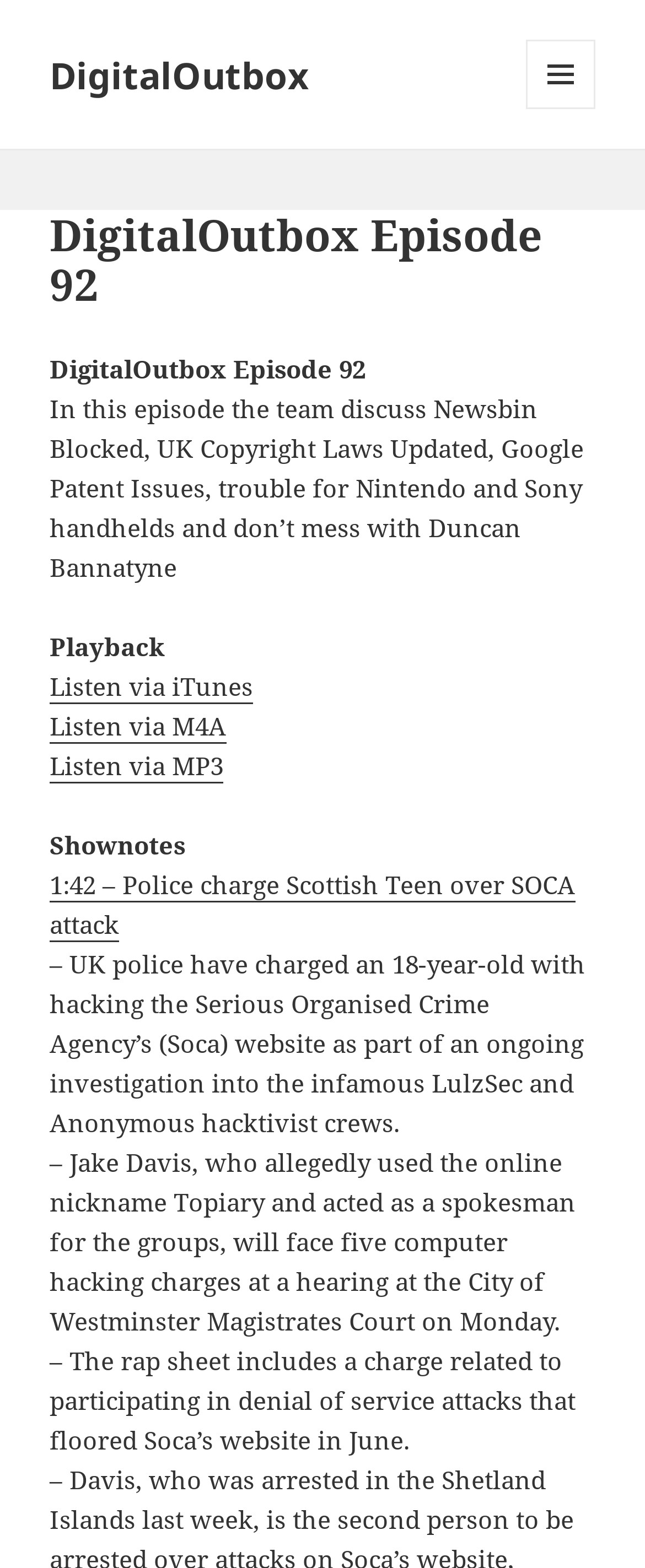Given the element description DigitalOutbox, specify the bounding box coordinates of the corresponding UI element in the format (top-left x, top-left y, bottom-right x, bottom-right y). All values must be between 0 and 1.

[0.077, 0.032, 0.479, 0.063]